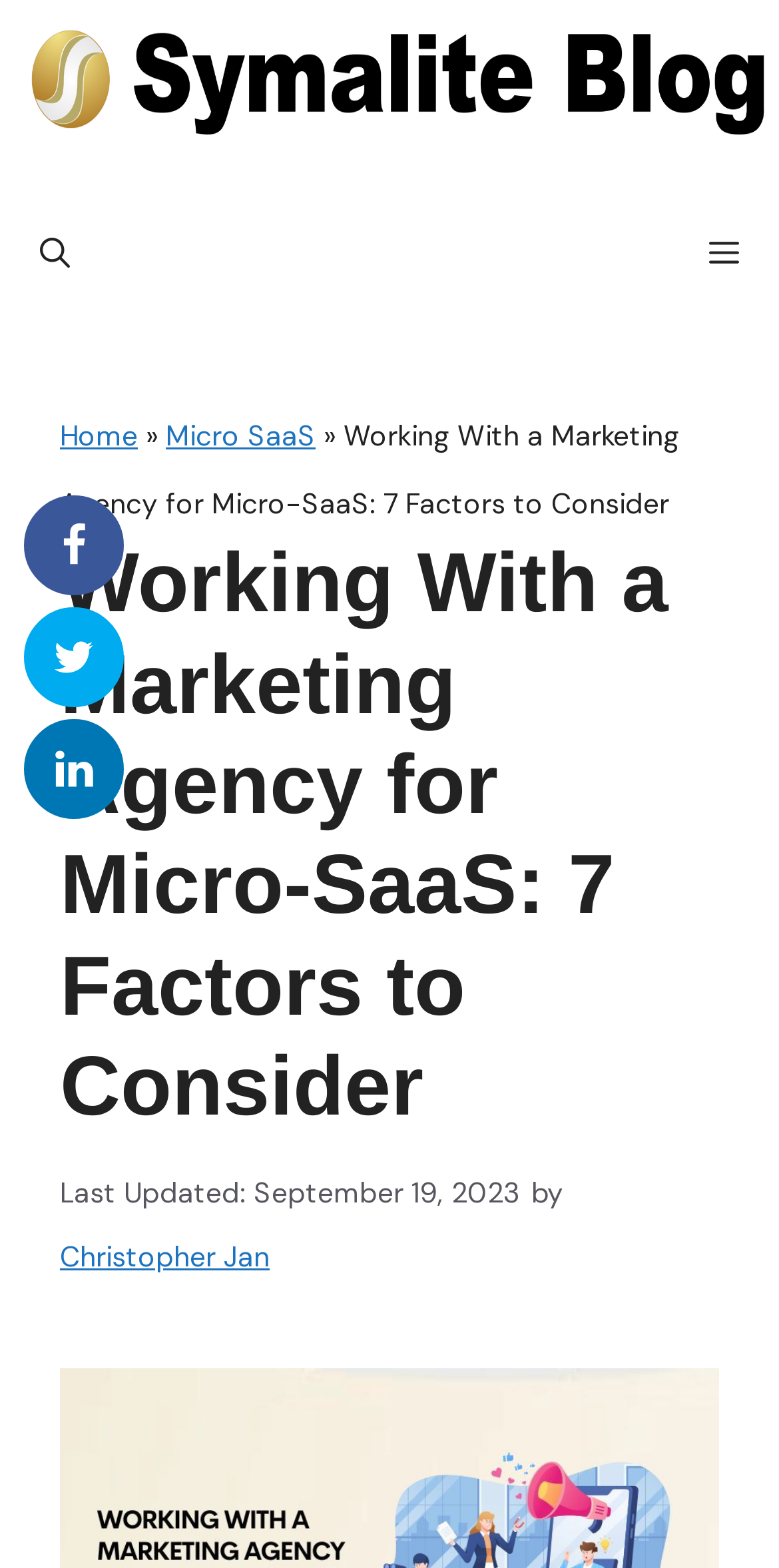Could you locate the bounding box coordinates for the section that should be clicked to accomplish this task: "Search using the search bar".

[0.0, 0.108, 0.141, 0.217]